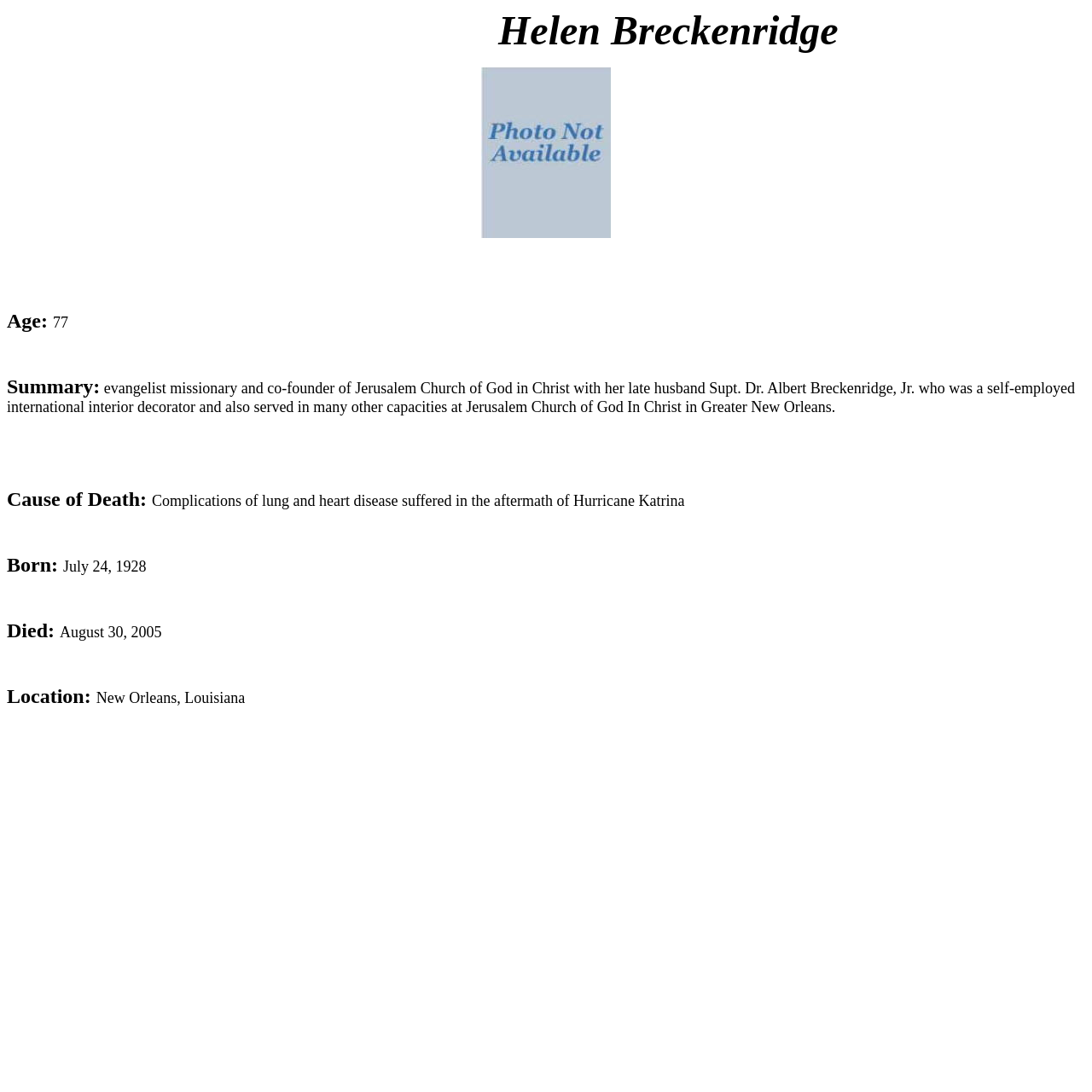Elaborate on the webpage's design and content in a detailed caption.

The webpage is about Helen Breckenridge, an evangelist missionary and co-founder of Jerusalem Church of God in Christ. At the top of the page, her name is displayed prominently. Below her name, there is a small image, likely a portrait of Helen Breckenridge. 

To the left of the image, there are several sections of text, each with a label and a corresponding value. The first section is labeled "Age:" and indicates that Helen Breckenridge was 77 years old. Below this, there is a section labeled "Summary:", which provides a brief description of her life and accomplishments. 

Further down, there are sections labeled "Cause of Death:", "Born:", "Died:", and "Location:", each providing relevant information about Helen Breckenridge's life. The "Cause of Death:" section explains that she died from complications of lung and heart disease suffered in the aftermath of Hurricane Katrina. The "Born:" and "Died:" sections provide her birth and death dates, respectively. The "Location:" section indicates that she was from New Orleans, Louisiana.